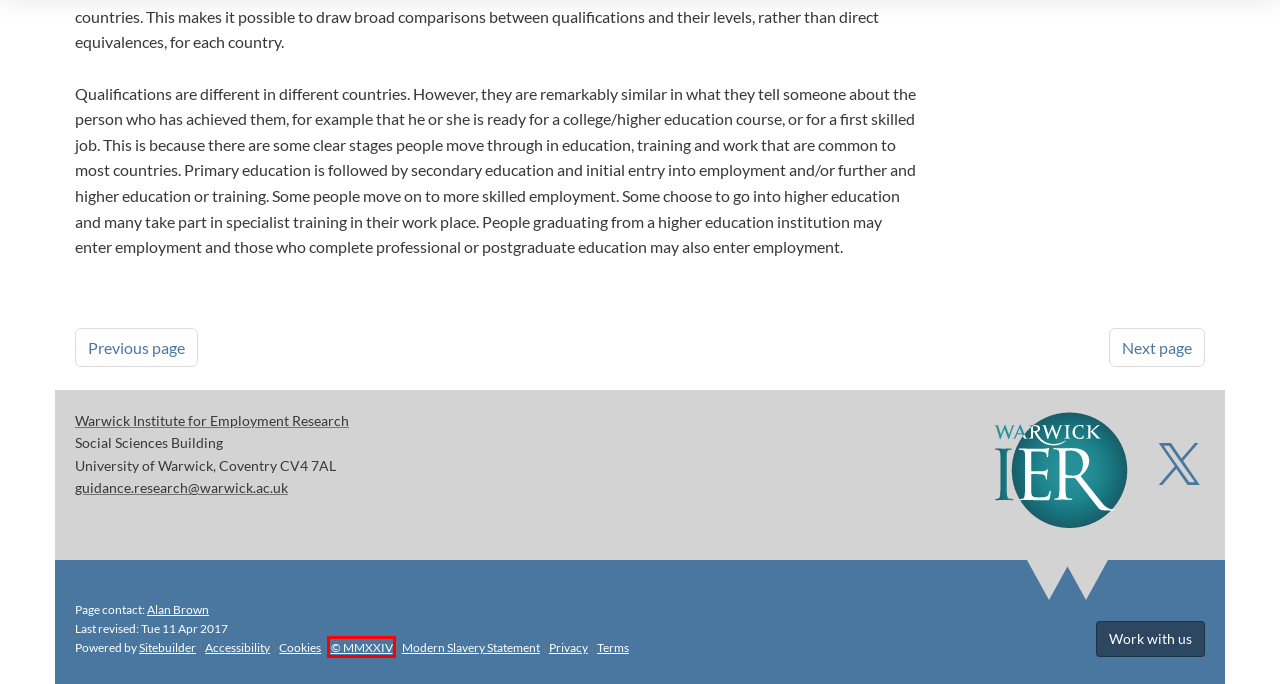Analyze the screenshot of a webpage that features a red rectangle bounding box. Pick the webpage description that best matches the new webpage you would see after clicking on the element within the red bounding box. Here are the candidates:
A. Career Opportunities
B. Terms of use, University of Warwick web site
C. SiteBuilder - Web Publishing - IT Services
D. Contacts
E. Warwick Institute for Employment Research
F. Use of cookies on warwick.ac.uk (Warwick web site)
G. Copyright statement, Warwick University web site
H. Modern Slavery Act

G